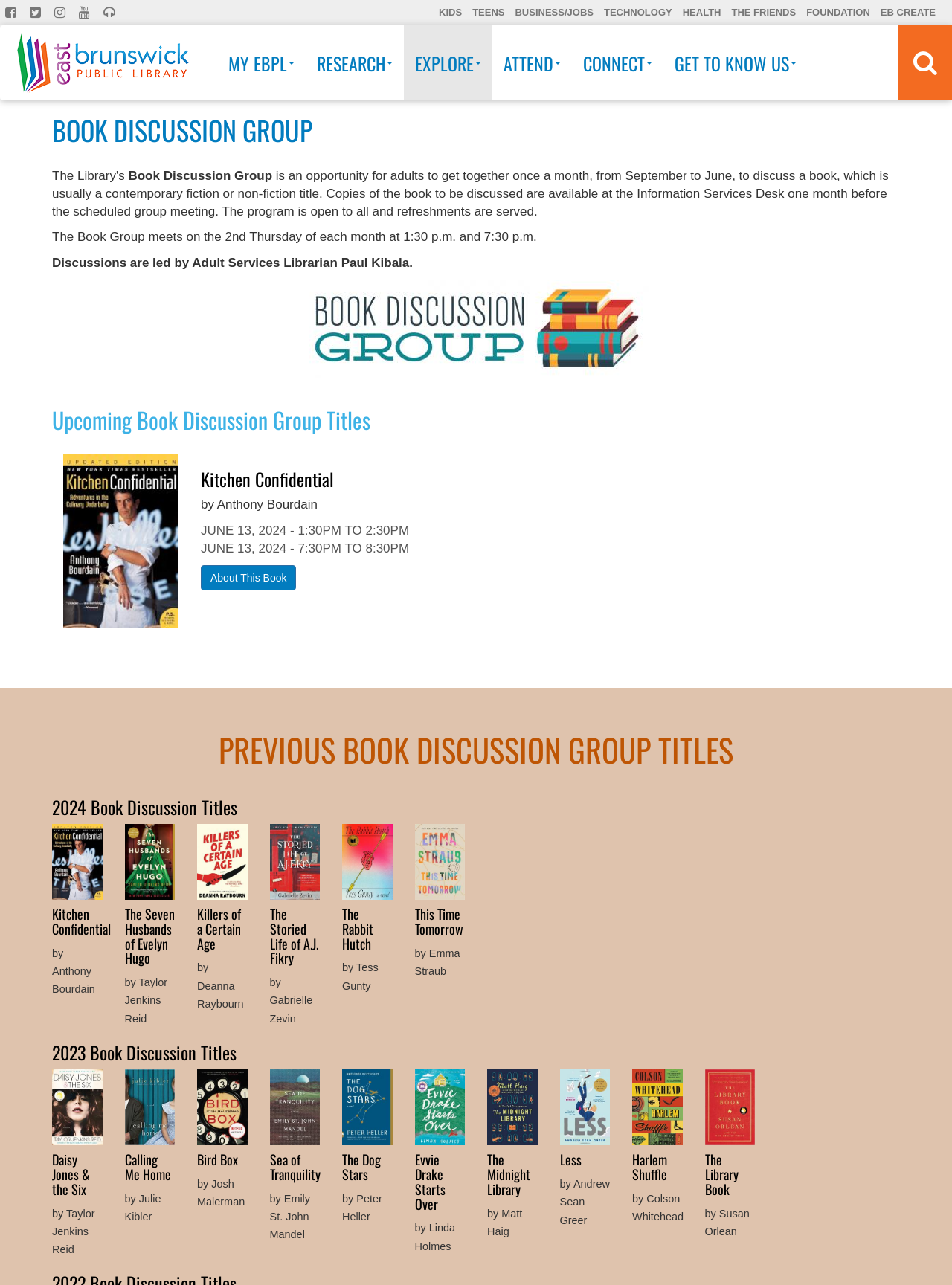How many book titles are listed under 2024 Book Discussion Titles?
Using the image, respond with a single word or phrase.

5